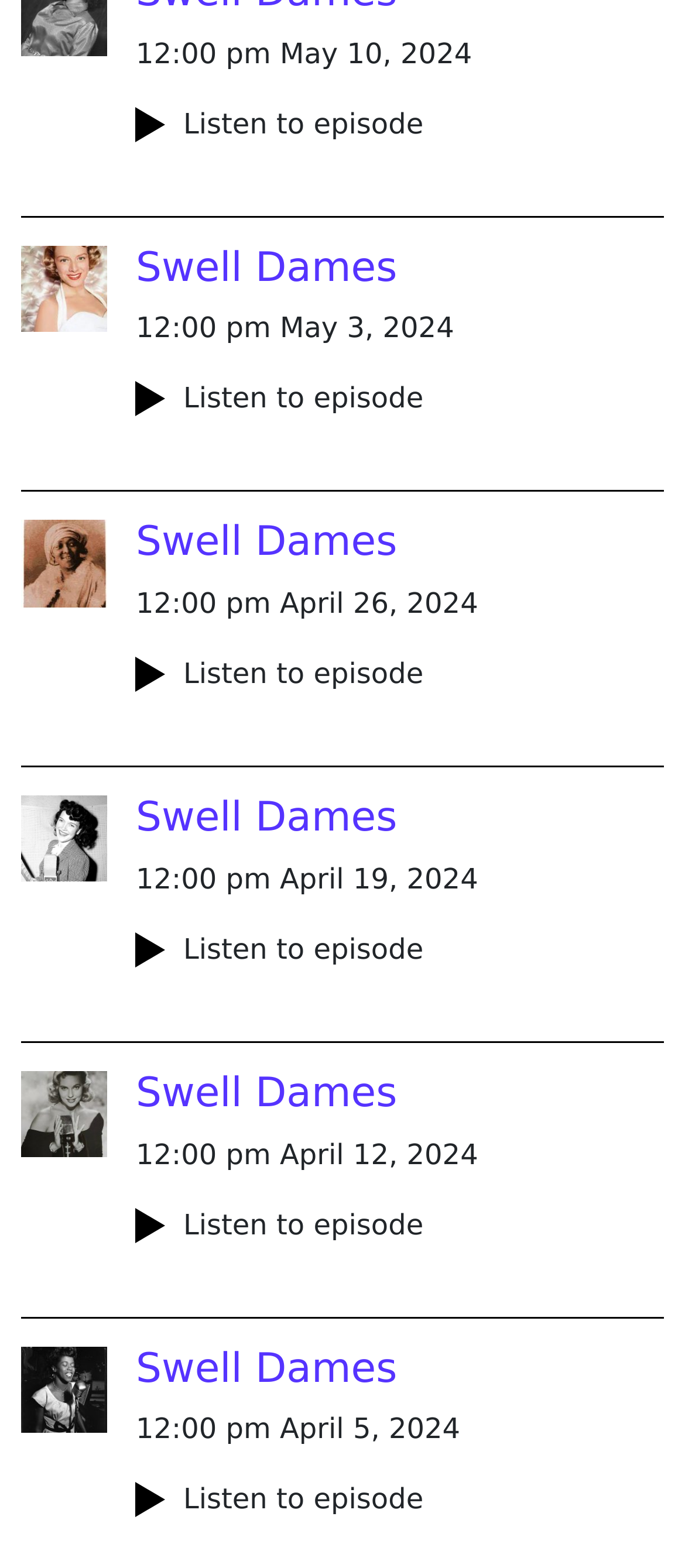Using the information in the image, give a comprehensive answer to the question: 
What is the title of each episode?

I observed that each episode has a heading element with the text 'Swell Dames', indicating that the title of each episode is 'Swell Dames'.